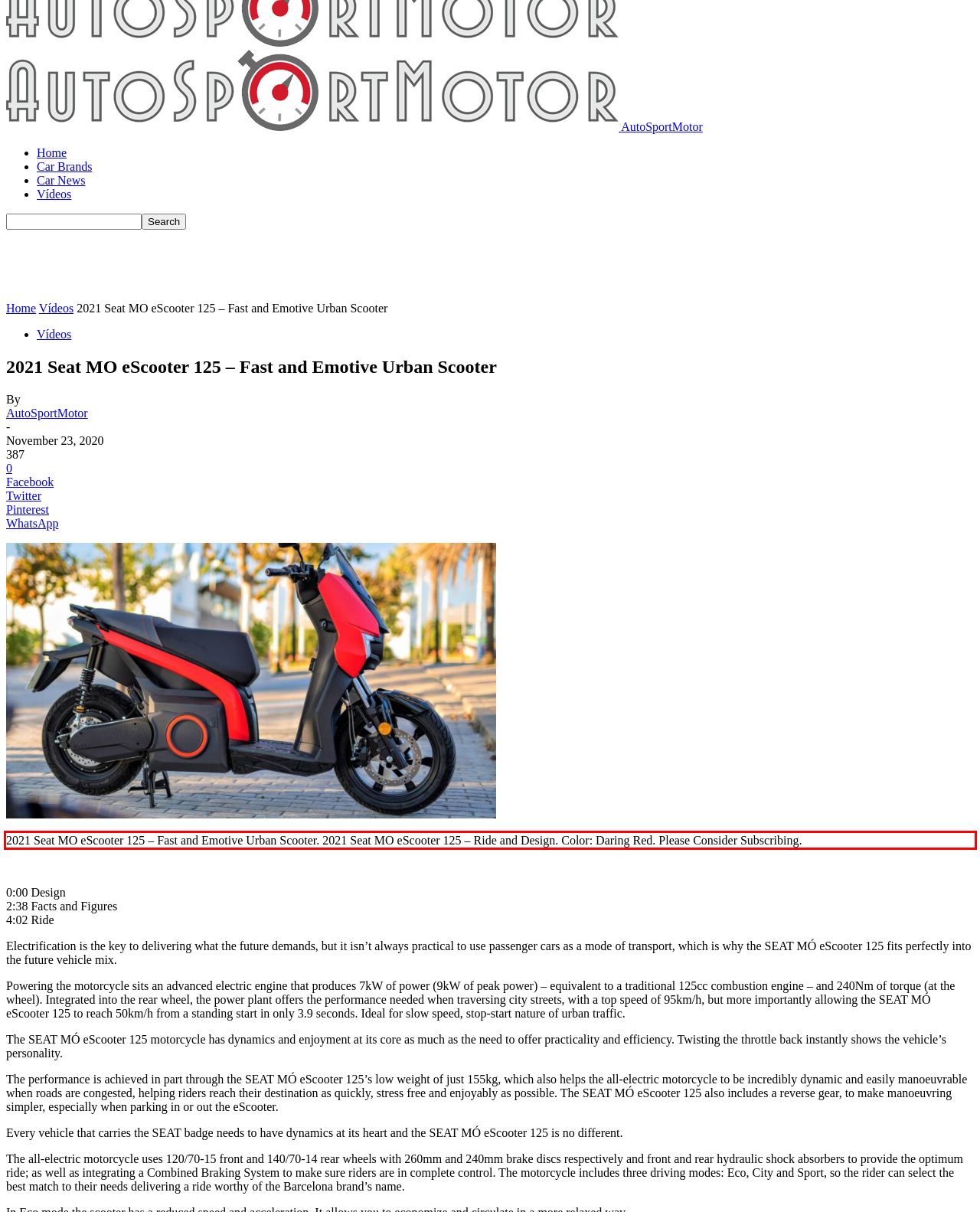Please perform OCR on the UI element surrounded by the red bounding box in the given webpage screenshot and extract its text content.

2021 Seat MO eScooter 125 – Fast and Emotive Urban Scooter. 2021 Seat MO eScooter 125 – Ride and Design. Color: Daring Red. Please Consider Subscribing.